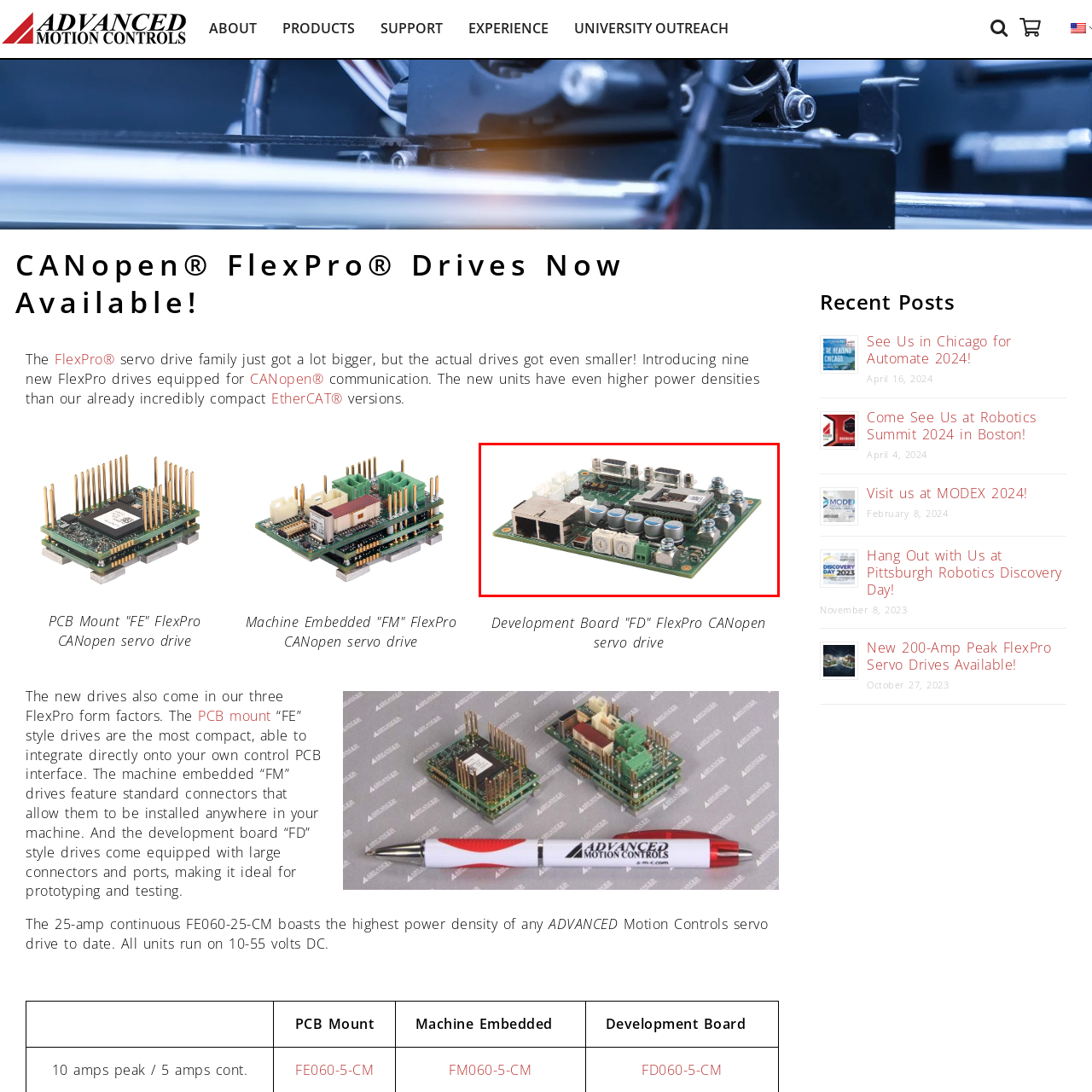What communication interfaces are available on the board?
Please look at the image marked with a red bounding box and provide a one-word or short-phrase answer based on what you see.

Ethernet and various interfaces